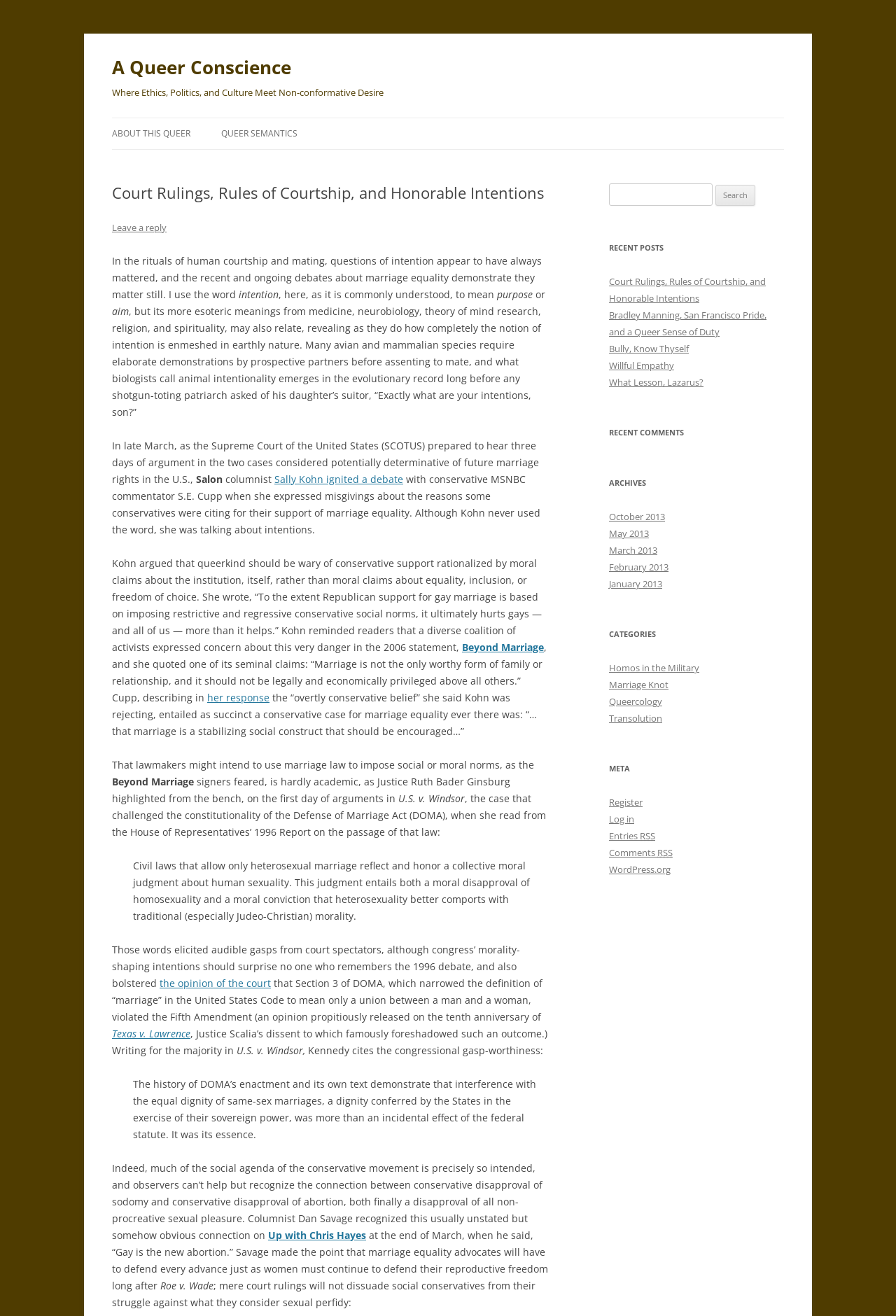Give a full account of the webpage's elements and their arrangement.

This webpage is titled "A Queer Conscience" and has a heading that reads "Where Ethics, Politics, and Culture Meet Non-conformative Desire". The page is divided into two main sections: a content area on the left and a sidebar on the right.

In the content area, there is a long article that discusses the concept of intention in the context of human courtship and mating, as well as its relation to marriage equality and queer rights. The article is divided into several paragraphs, with links to external sources and references to various court cases and debates.

Above the article, there is a link to "Skip to content" and a navigation menu with links to "ABOUT THIS QUEER", "QUEER SEMANTICS", "CONSCIENCE", "GAY", "HETEROSEXISM", "QUEER", and "SEX-GENDER".

In the sidebar, there are several sections, including "RECENT POSTS", "RECENT COMMENTS", "ARCHIVES", "CATEGORIES", and "META". The "RECENT POSTS" section lists several article titles, including "Court Rulings, Rules of Courtship, and Honorable Intentions", "Bradley Manning, San Francisco Pride, and a Queer Sense of Duty", and "Bully, Know Thyself". The "ARCHIVES" section lists links to articles from different months, and the "CATEGORIES" section lists links to articles categorized by topics such as "Homos in the Military", "Marriage Knot", and "Queercology". The "META" section has links to "Register", "Log in", "Entries RSS", and "Comments RSS".

At the top of the page, there is a search bar with a button to search the site.